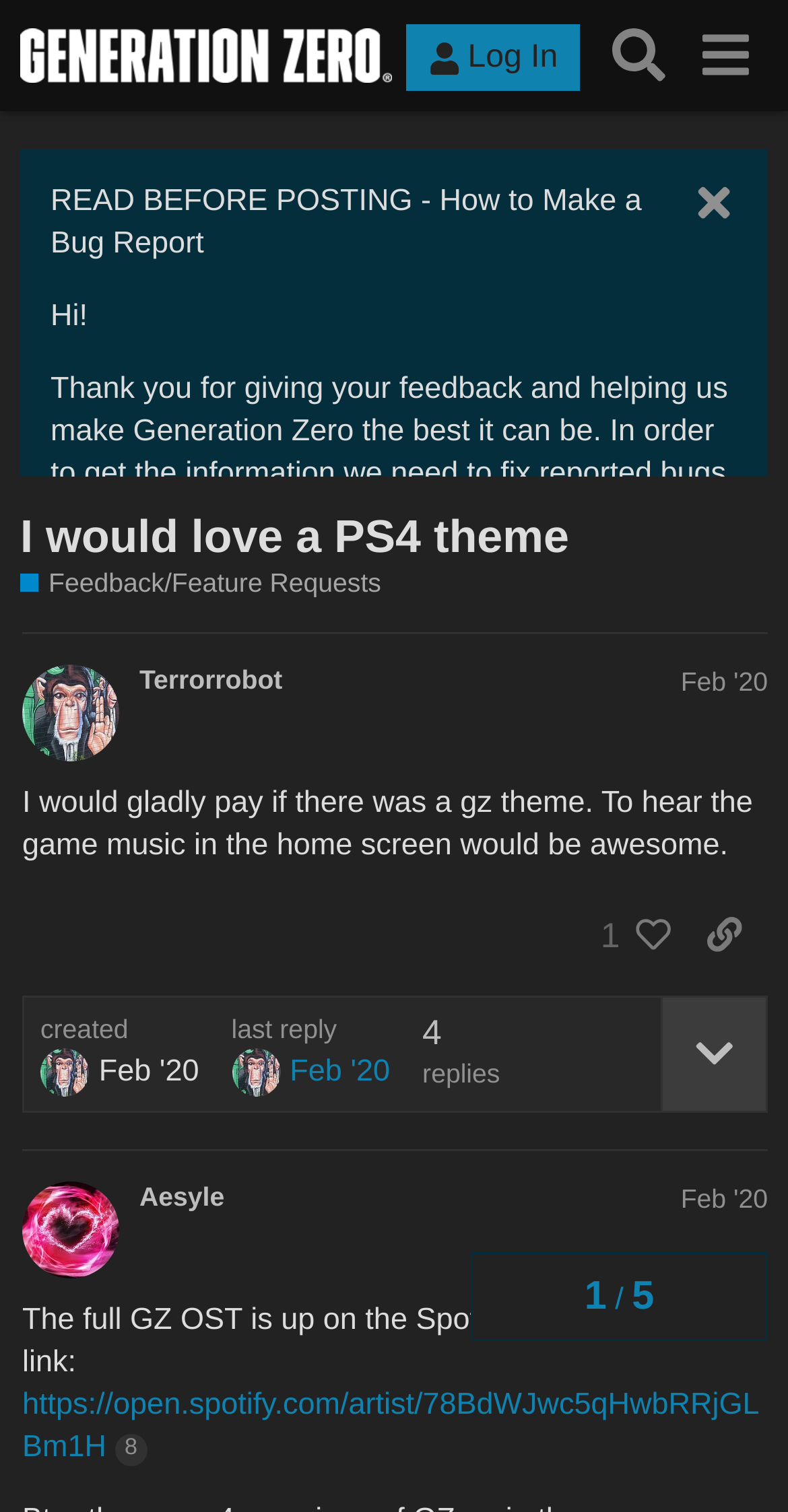Determine the bounding box coordinates of the clickable area required to perform the following instruction: "Share a link to this post". The coordinates should be represented as four float numbers between 0 and 1: [left, top, right, bottom].

[0.864, 0.594, 0.974, 0.645]